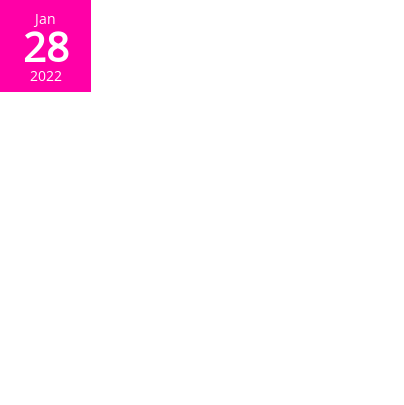Elaborate on the various elements present in the image.

The image depicts a product presentation slide, showcasing a structured layout that is likely part of a business strategy or marketing plan. The background appears clean and professional, enhancing the visual appeal of the content. Accompanying the image is a timestamp indicating its relevance to ongoing discussions about effective presentation techniques.

This image is presented in the context of an article titled "How to Increase Profits with Presentation: Tips for Business Owners," which aims to provide valuable insights for business owners looking to improve their presentation skills to drive engagement and profitability. The article emphasizes the importance of captivating presentations in a competitive market, thereby urging readers to reflect on their own presentation methods and adapt effective strategies highlighted in the piece.